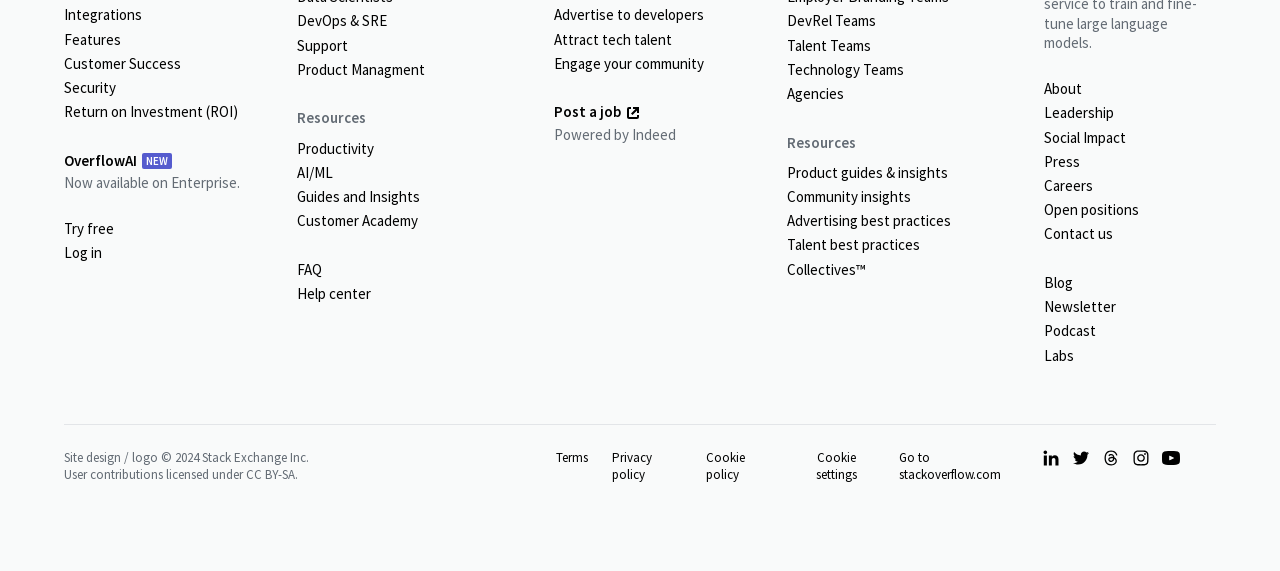Using the webpage screenshot, find the UI element described by DevOps & SRE. Provide the bounding box coordinates in the format (top-left x, top-left y, bottom-right x, bottom-right y), ensuring all values are floating point numbers between 0 and 1.

[0.232, 0.017, 0.414, 0.059]